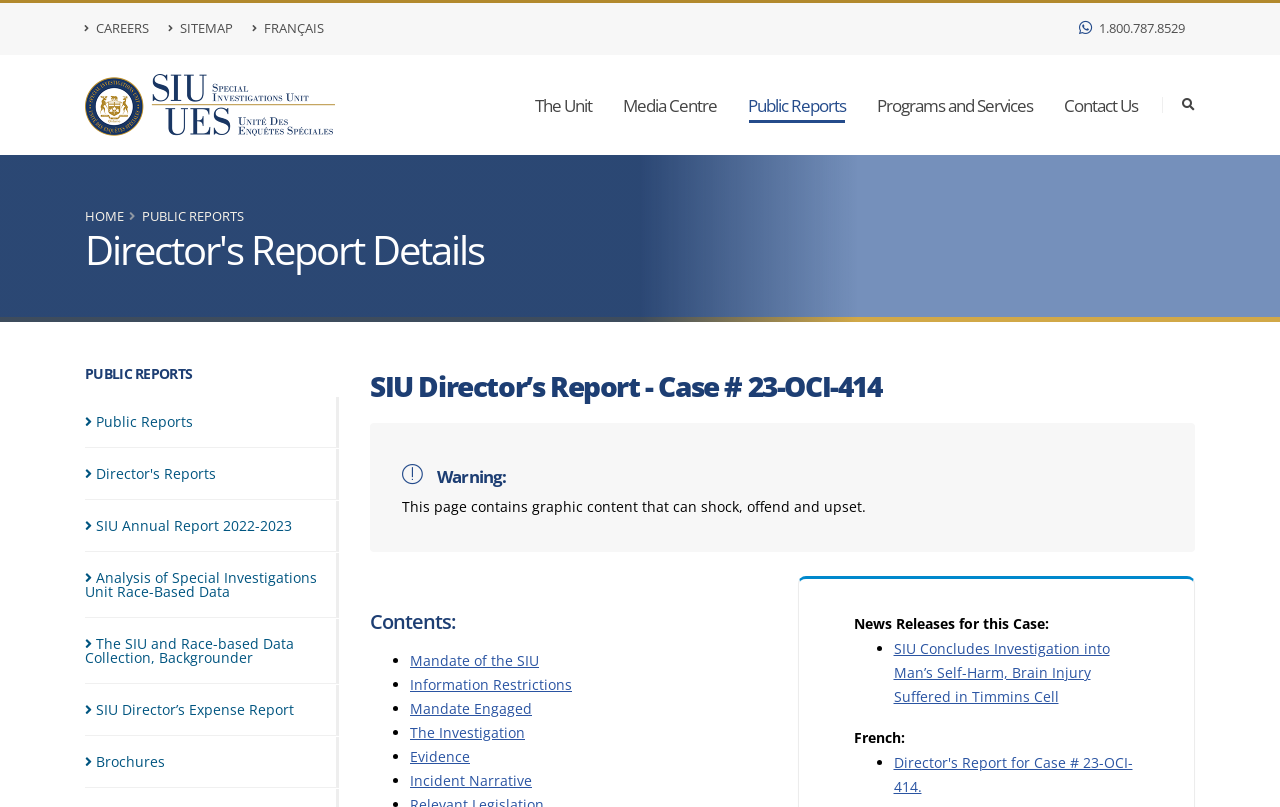Determine the bounding box coordinates of the region I should click to achieve the following instruction: "Go to Media Centre". Ensure the bounding box coordinates are four float numbers between 0 and 1, i.e., [left, top, right, bottom].

[0.476, 0.069, 0.572, 0.193]